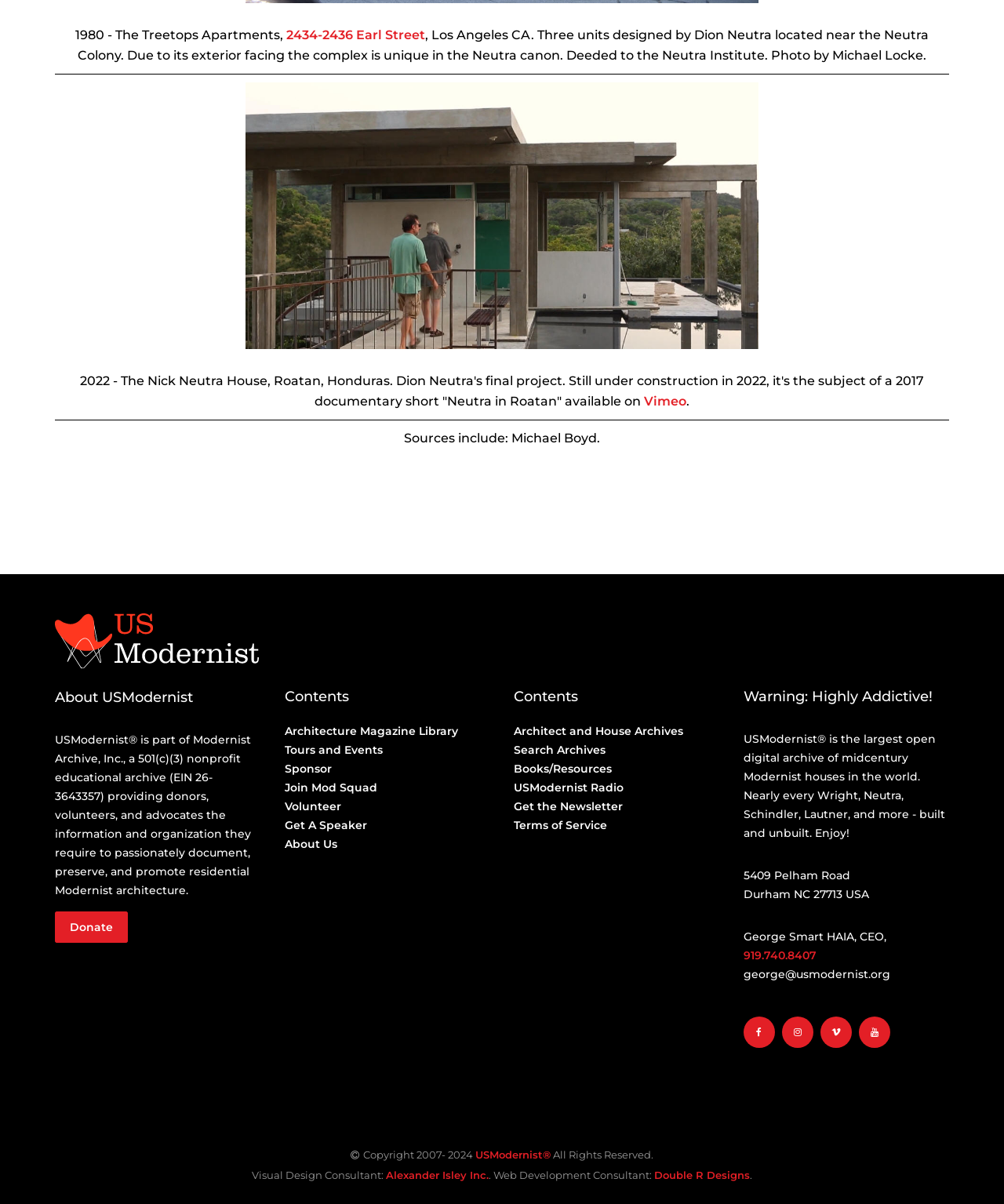Specify the bounding box coordinates of the area to click in order to follow the given instruction: "Contact USModernist at 919.740.8407."

[0.74, 0.788, 0.813, 0.799]